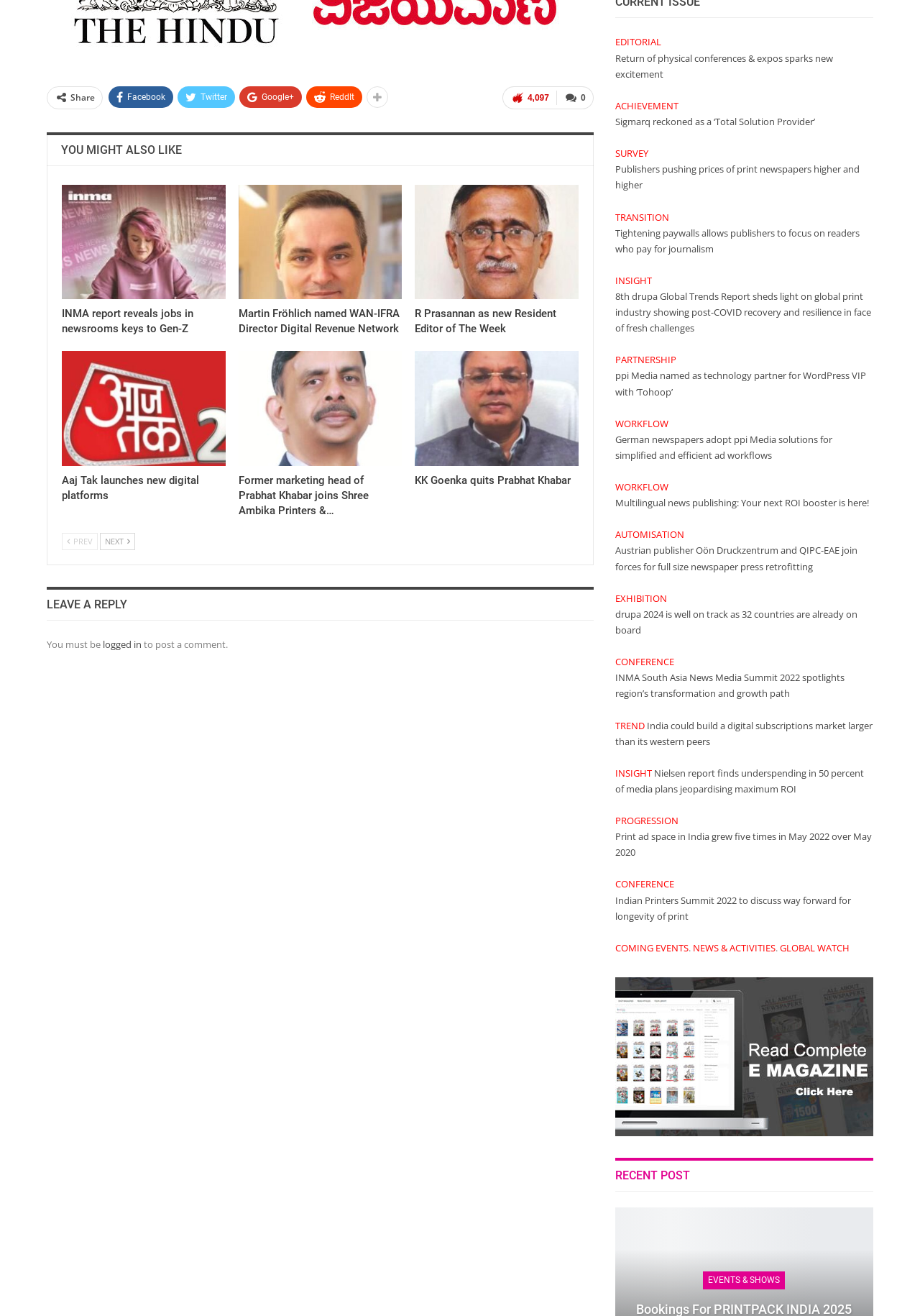Using the webpage screenshot, find the UI element described by Conferences and Courses. Provide the bounding box coordinates in the format (top-left x, top-left y, bottom-right x, bottom-right y), ensuring all values are floating point numbers between 0 and 1.

None